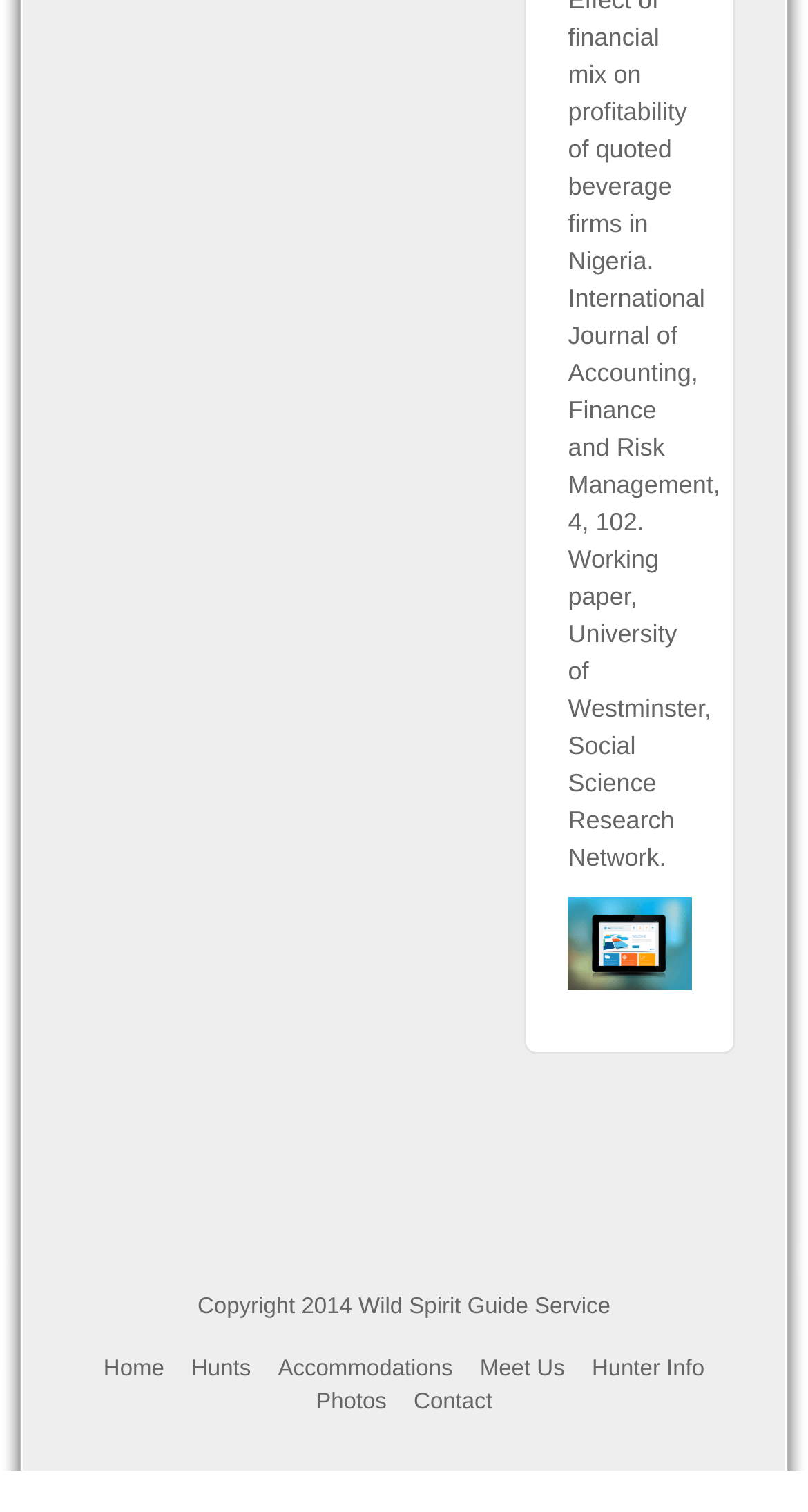Answer the question below using just one word or a short phrase: 
Is there a contact section on the website?

Yes